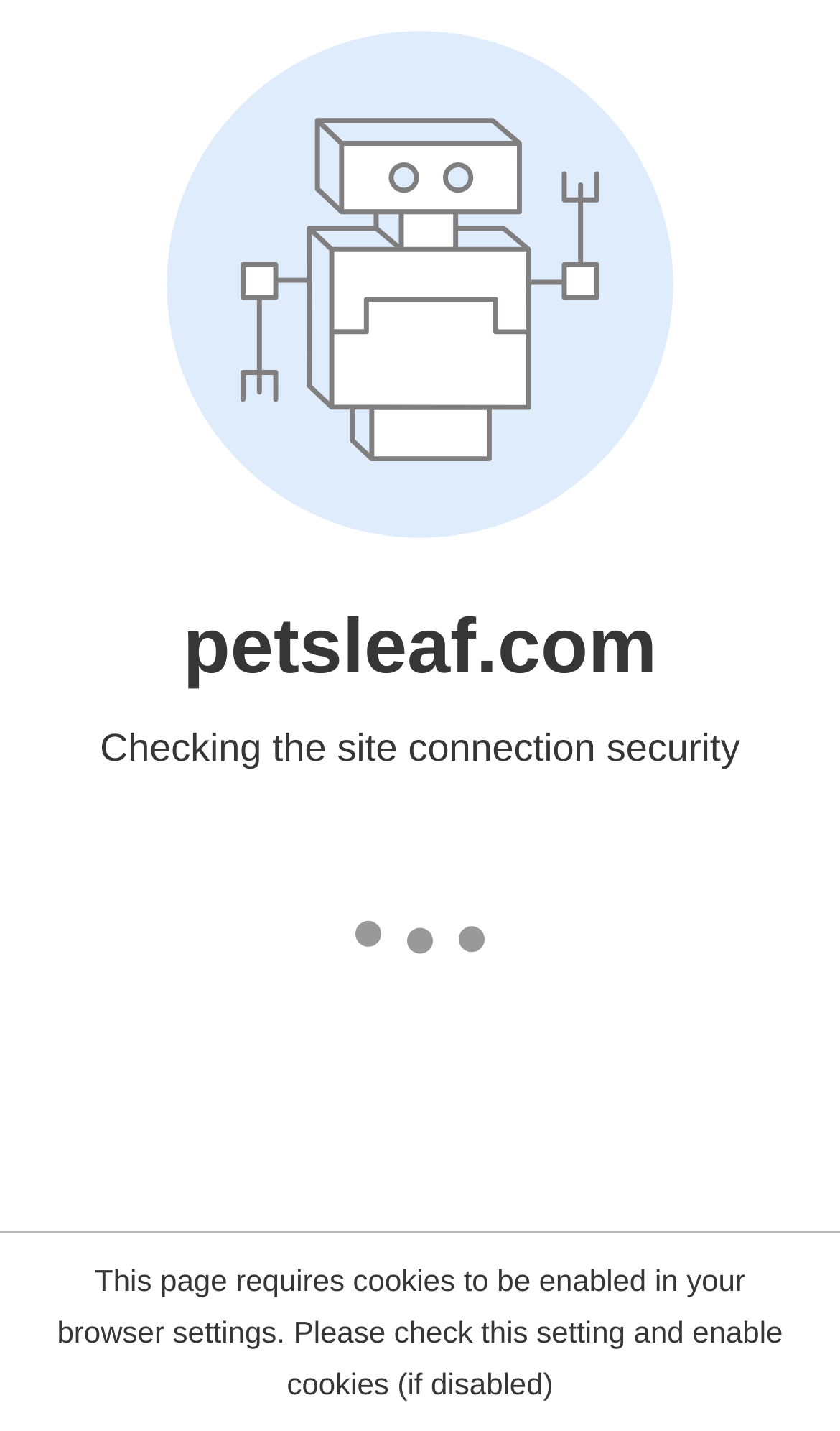Describe in detail what you see on the webpage.

This webpage is about "The Top 7 Cat Brushes For A Perfect Grooming Session" on the website "Pets Leaf". At the top left, there is a logo of "Pets Leaf" with a link to the website's homepage. Next to the logo, there is a search icon link with a magnifying glass image. On the top right, there is a "MAIN MENU" button.

Below the top section, there is a navigation bar with breadcrumbs, showing the path "Home » Cats » Cat Grooming". The title of the article "The Top 7 Cat Brushes for A Perfect Grooming Session" is displayed prominently in the middle of the page.

The main content of the webpage is divided into sections. At the top, there is a heading with the title of the article. Below the title, there is a section with the author's information, including a picture and a link to the author's profile, "Written by: Paul White". Next to the author's section, there is a timestamp showing the date "August 6, 2023".

Further down, there is another section with the reviewer's information, including a picture and a link to the reviewer's profile, "Reviewed by: Marissa C. Morton, DVM".